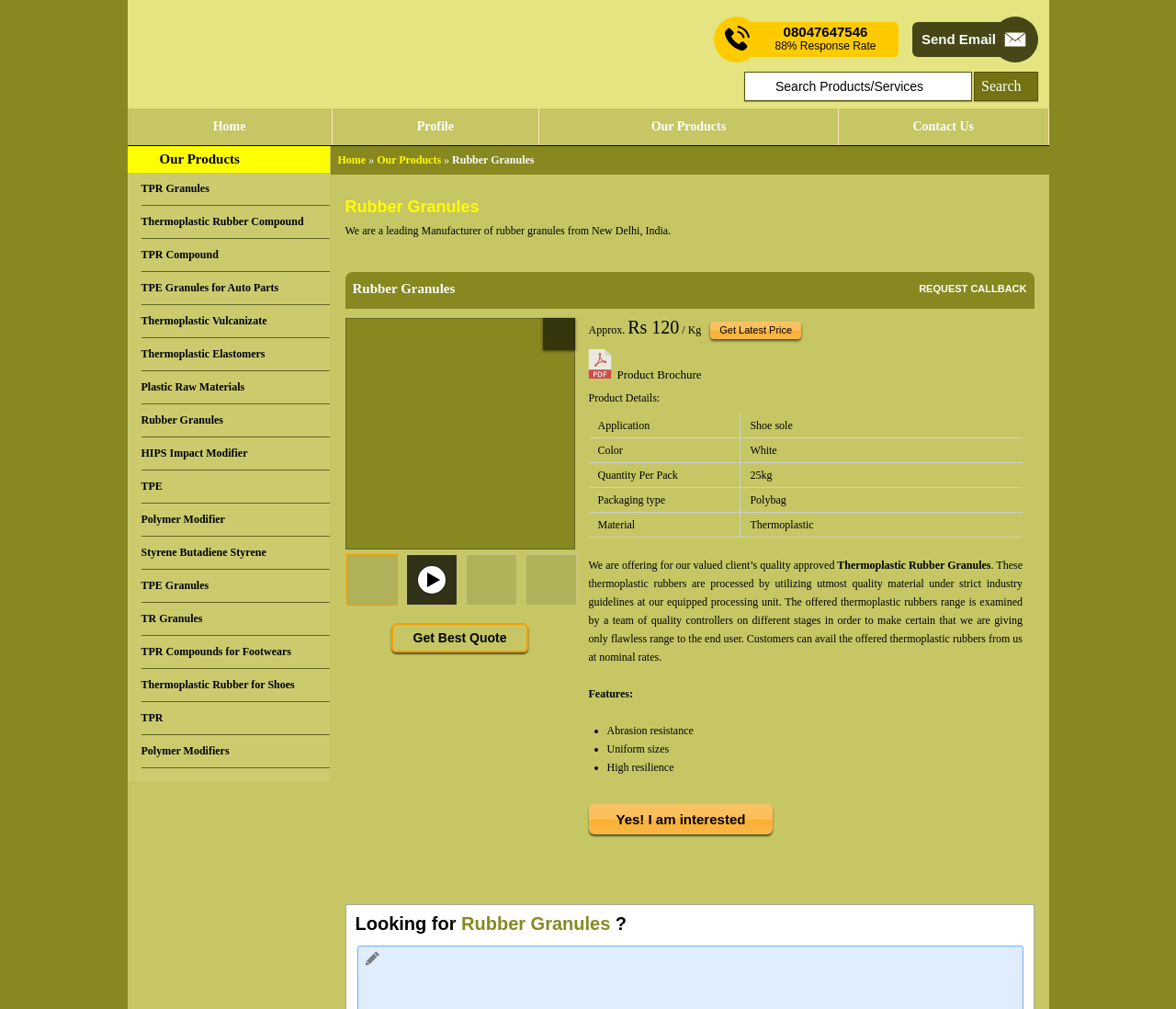Create an elaborate caption for the webpage.

The webpage is about India Thermoplastics Engineers, a manufacturer of rubber granules based in New Delhi, Delhi. At the top, there is a logo and a link to the company's name, accompanied by a small image. Below this, there is a section with a "Send Email" button and a "Send SMS Free" option, along with a phone number and a response rate.

To the right of this section, there is a search bar with a "Search" button and a textbox to input search queries. Above the search bar, there is a navigation menu with links to "Home", "Profile", "Our Products", and "Contact Us".

The main content of the webpage is about rubber granules, with a heading and a brief description of the product. There are several images of rubber granules scattered throughout the page. Below the product description, there is a section with a "REQUEST CALLBACK" button and a "Get Best Quote" button, along with pricing information.

Further down, there is a table with product details, including application, color, quantity per pack, packaging type, and material. The product features are listed in a bulleted format, including abrasion resistance, uniform sizes, and high resilience.

At the bottom of the page, there is a section with links to related products, including TPR granules, thermoplastic rubber compound, TPR compound, and TPE granules for auto parts. There is also a call-to-action button that says "Yes! I am interested" and a search bar with a prompt to search for rubber granules.